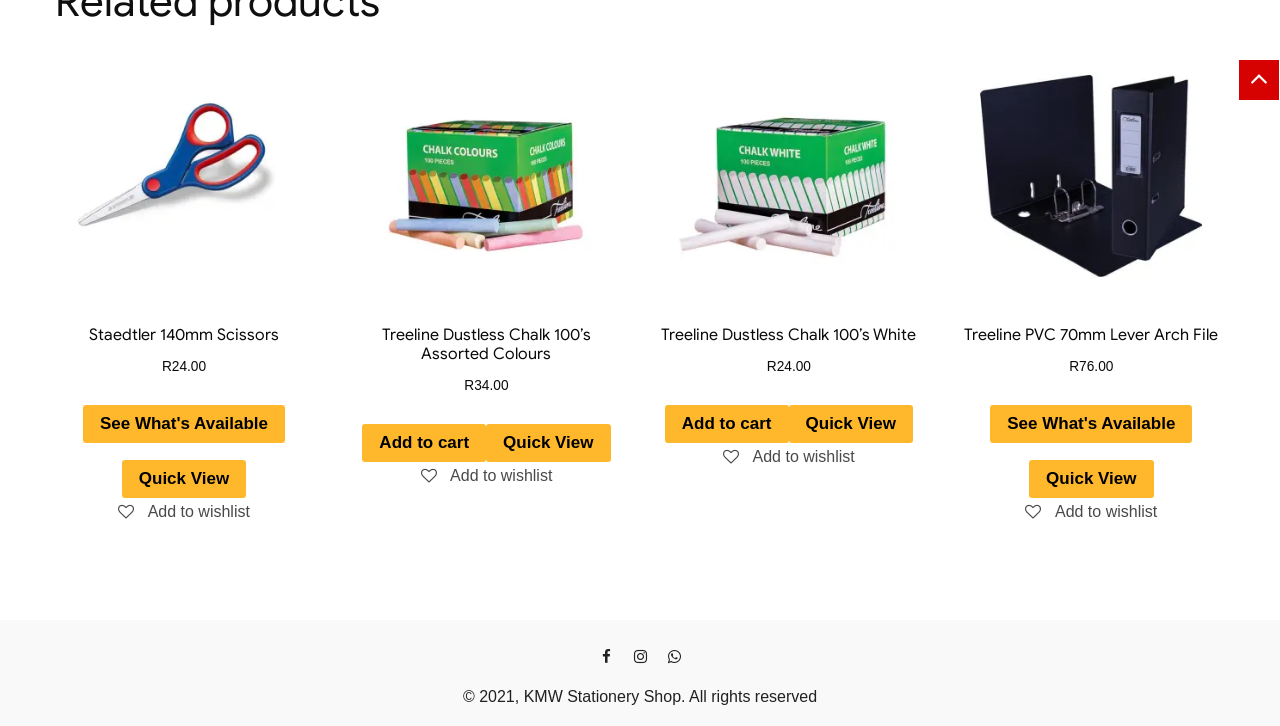Please provide the bounding box coordinates for the element that needs to be clicked to perform the following instruction: "Go to previous page". The coordinates should be given as four float numbers between 0 and 1, i.e., [left, top, right, bottom].

[0.487, 0.881, 0.513, 0.928]